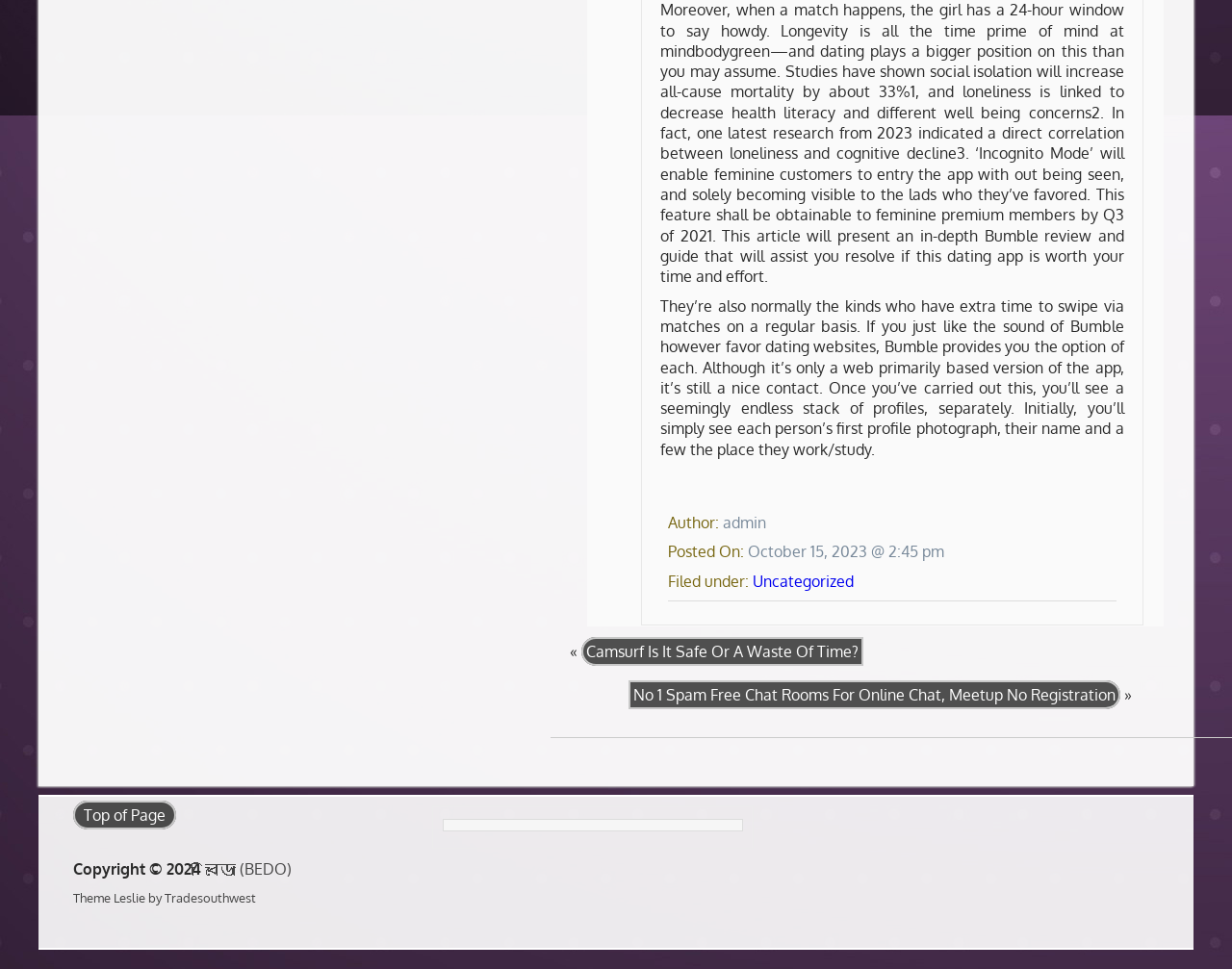What is the name of the website?
Look at the screenshot and respond with a single word or phrase.

বিডো (BEDO)